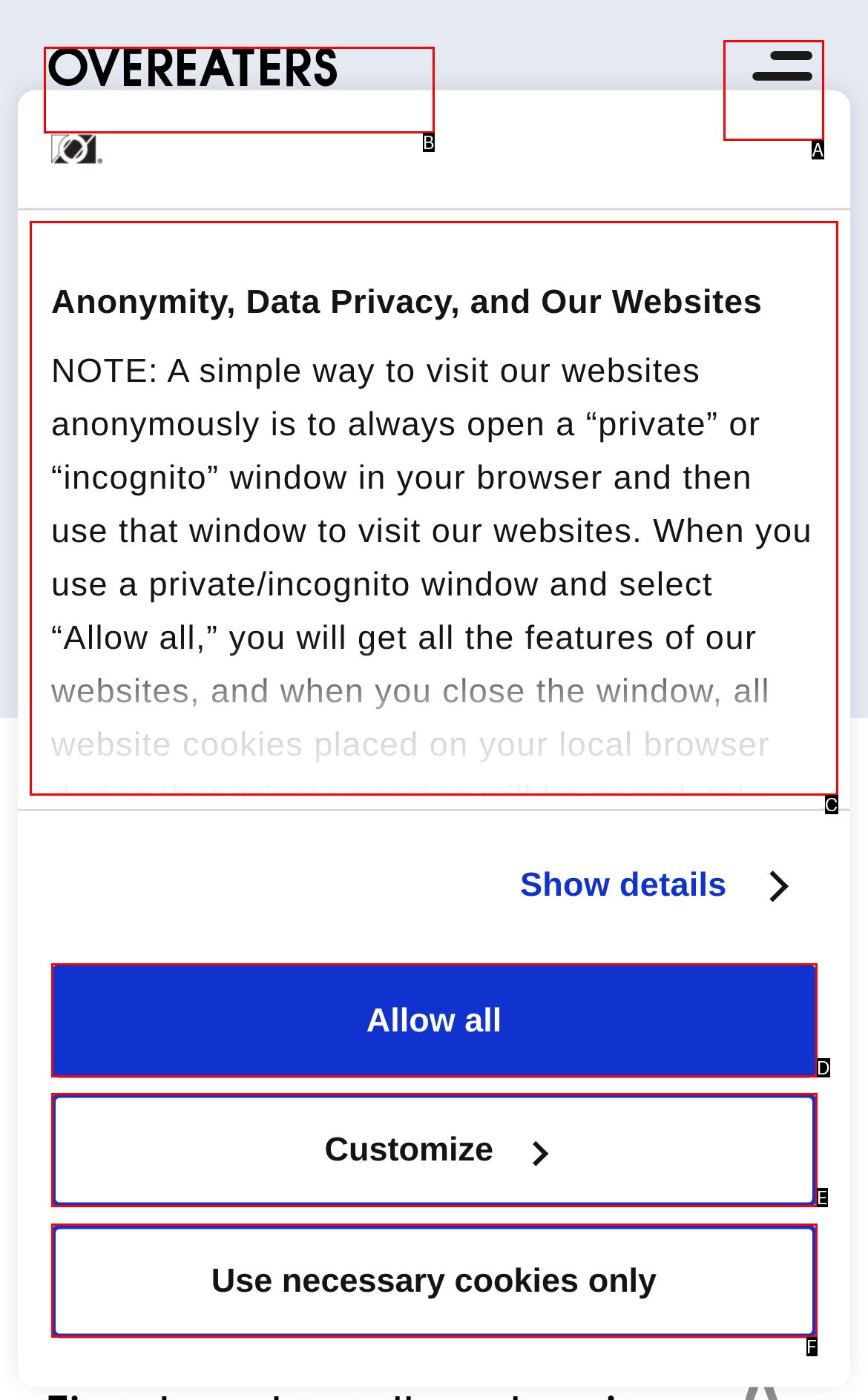Based on the given description: Customize, identify the correct option and provide the corresponding letter from the given choices directly.

E